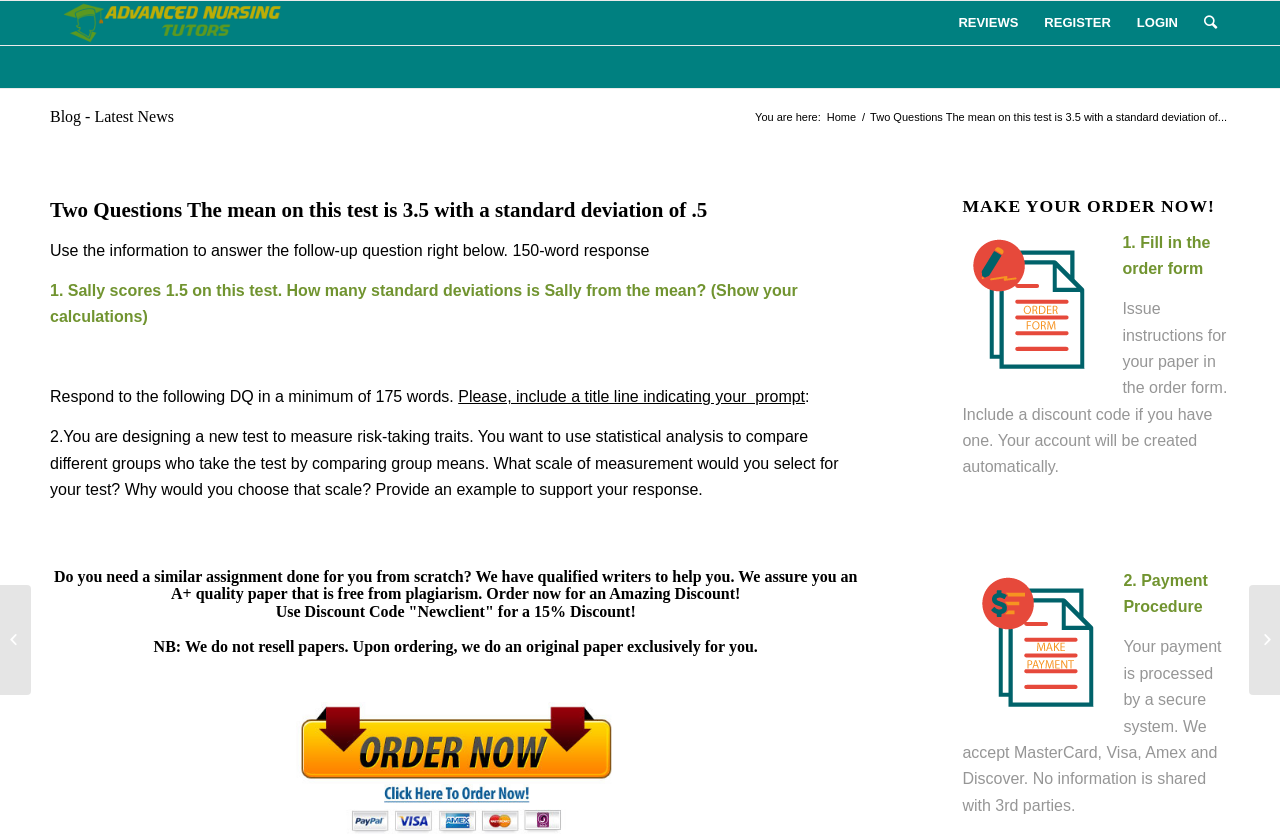Locate the bounding box coordinates of the element you need to click to accomplish the task described by this instruction: "Click on 'LOGIN'".

[0.878, 0.001, 0.93, 0.054]